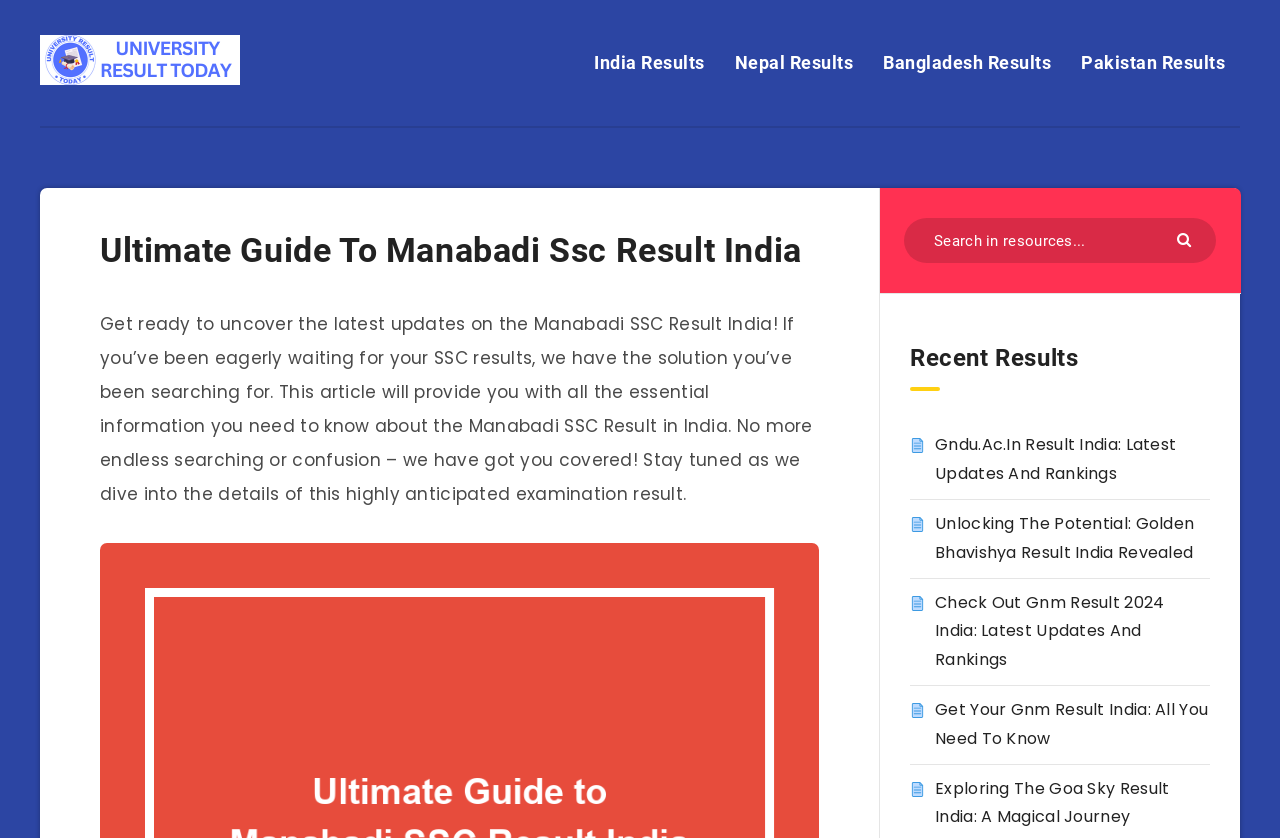What is the theme of the webpage?
Using the image as a reference, give an elaborate response to the question.

The theme of the webpage is education, specifically focused on providing information and resources related to the SSC result in India, as evident from the content and structure of the webpage.